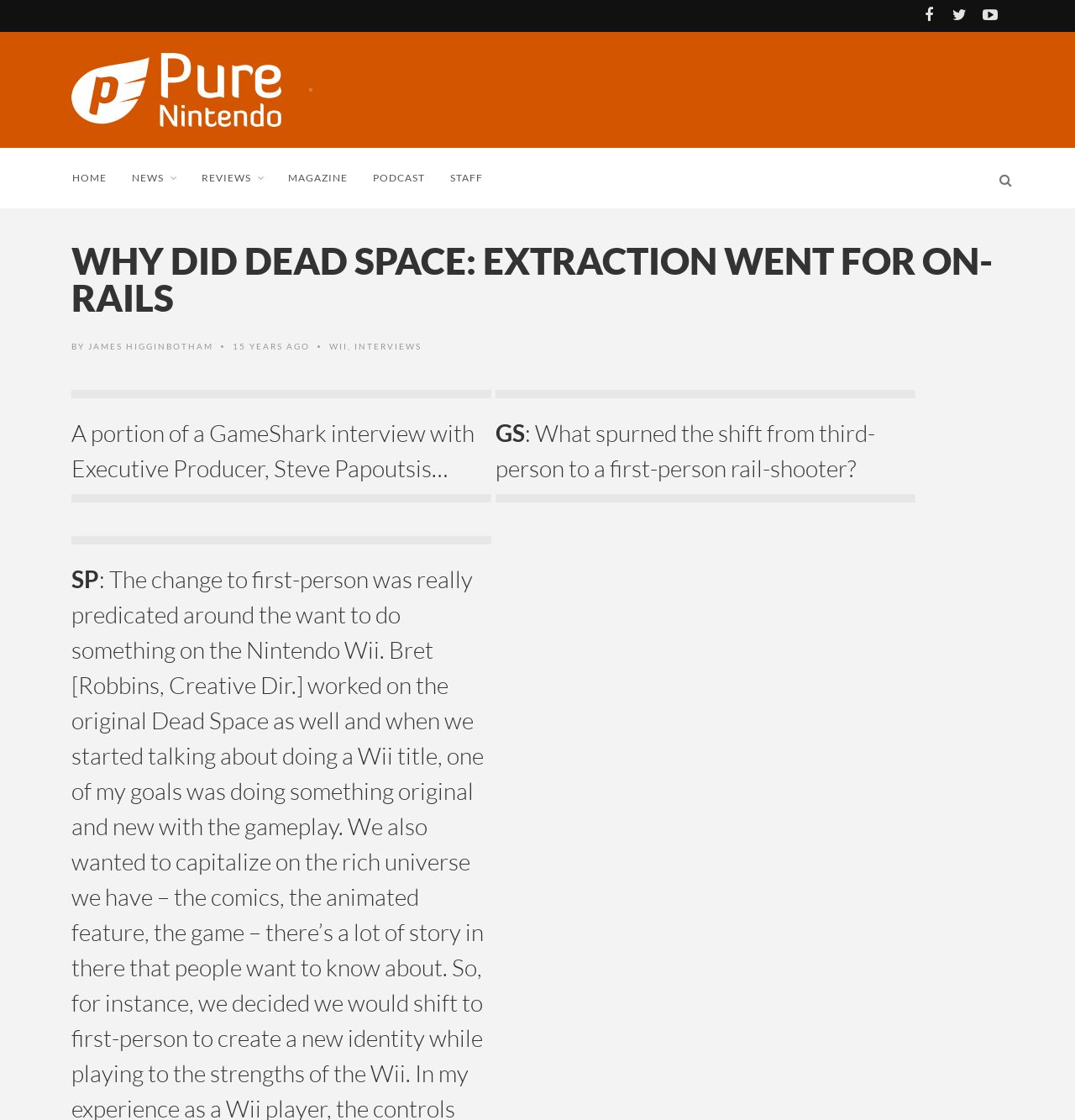Using the elements shown in the image, answer the question comprehensively: What is the name of the website?

The name of the website can be determined by looking at the top-left corner of the webpage, where the logo and text 'Pure Nintendo' are located.